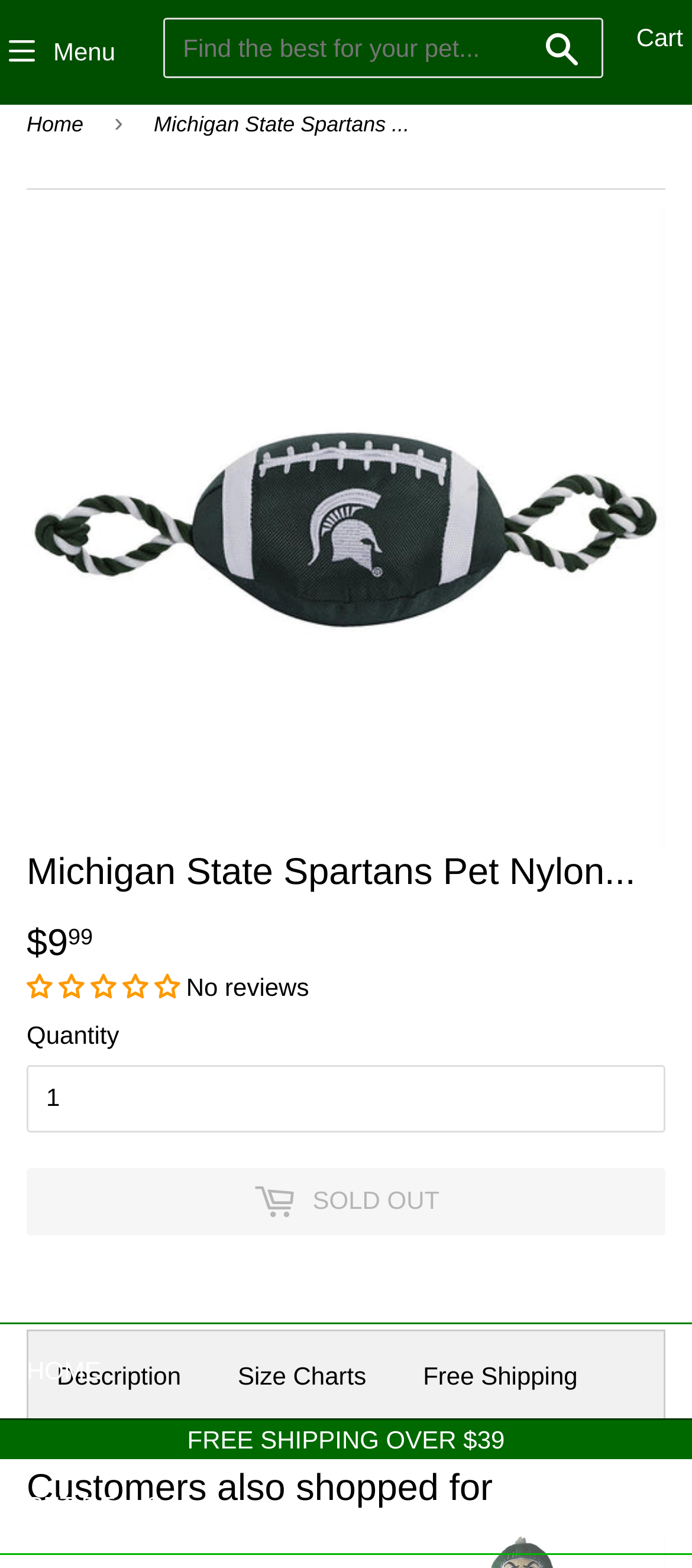What is the shipping policy for this product?
We need a detailed and exhaustive answer to the question. Please elaborate.

The shipping policy for this product is free shipping, as indicated by the button element with the value 'Free Shipping'.